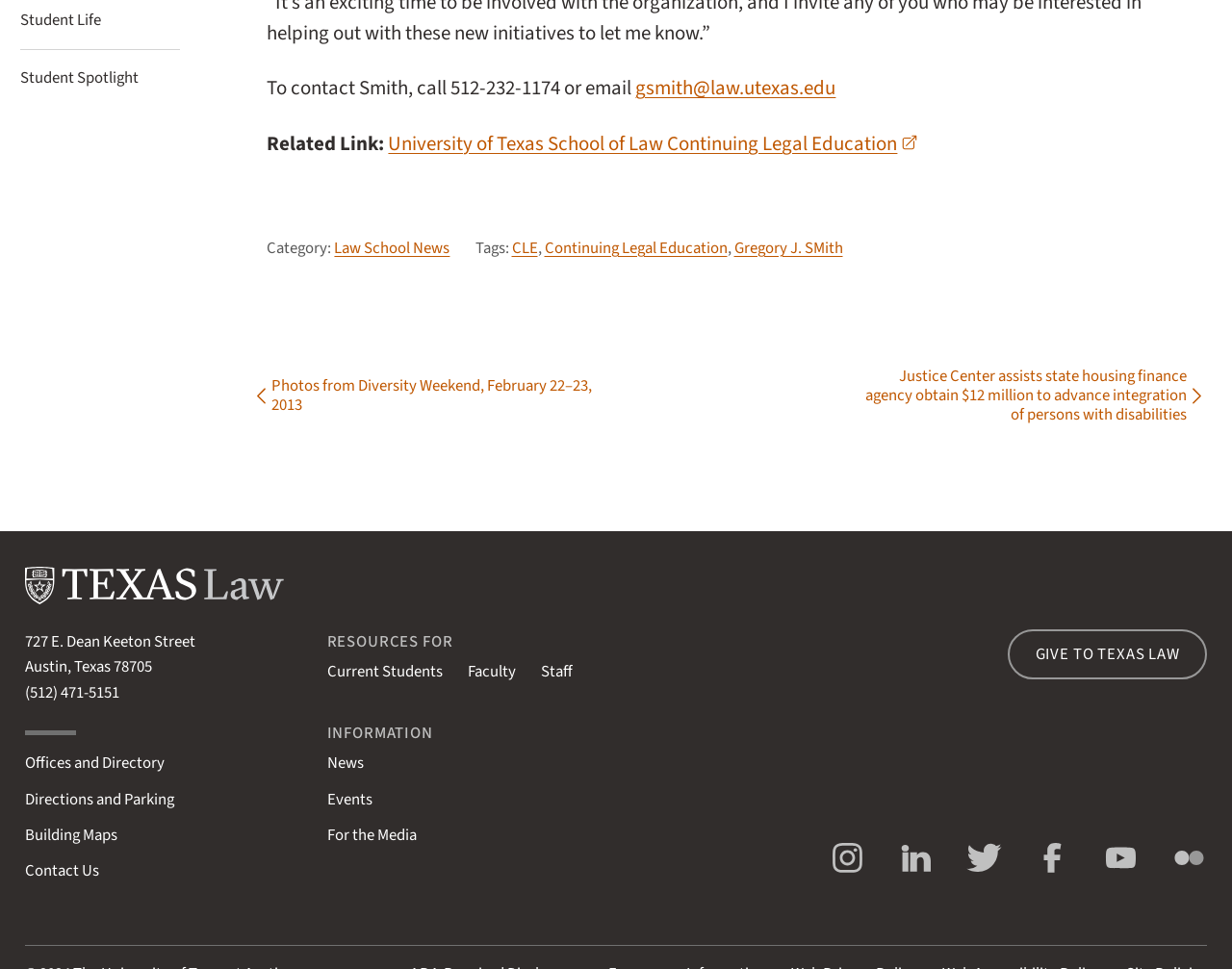Answer the question with a brief word or phrase:
What is the name of the person whose email is gsmith@law.utexas.edu?

Gregory J. Smith